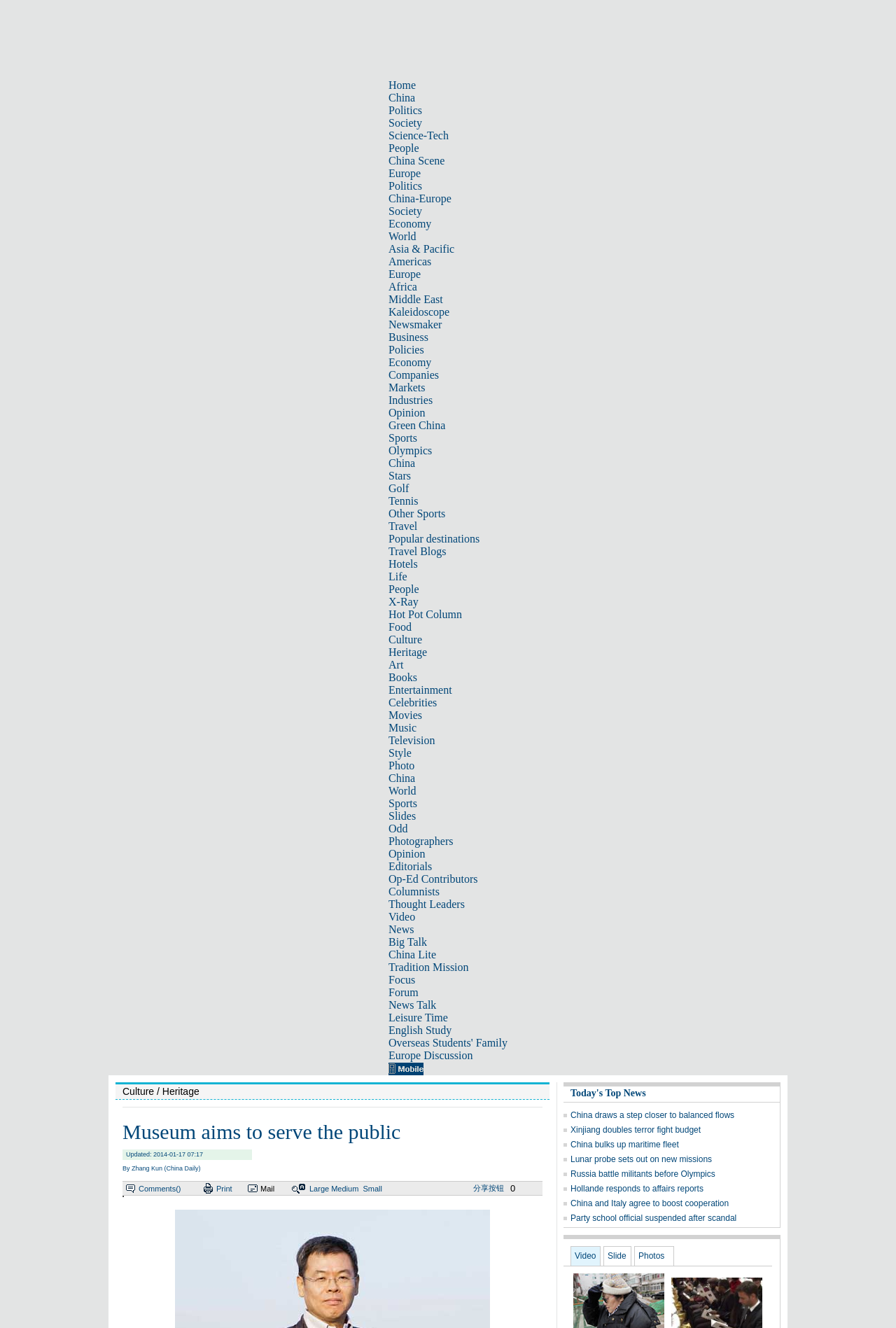Specify the bounding box coordinates of the area to click in order to follow the given instruction: "Click on the 'Video' link."

[0.434, 0.686, 0.463, 0.695]